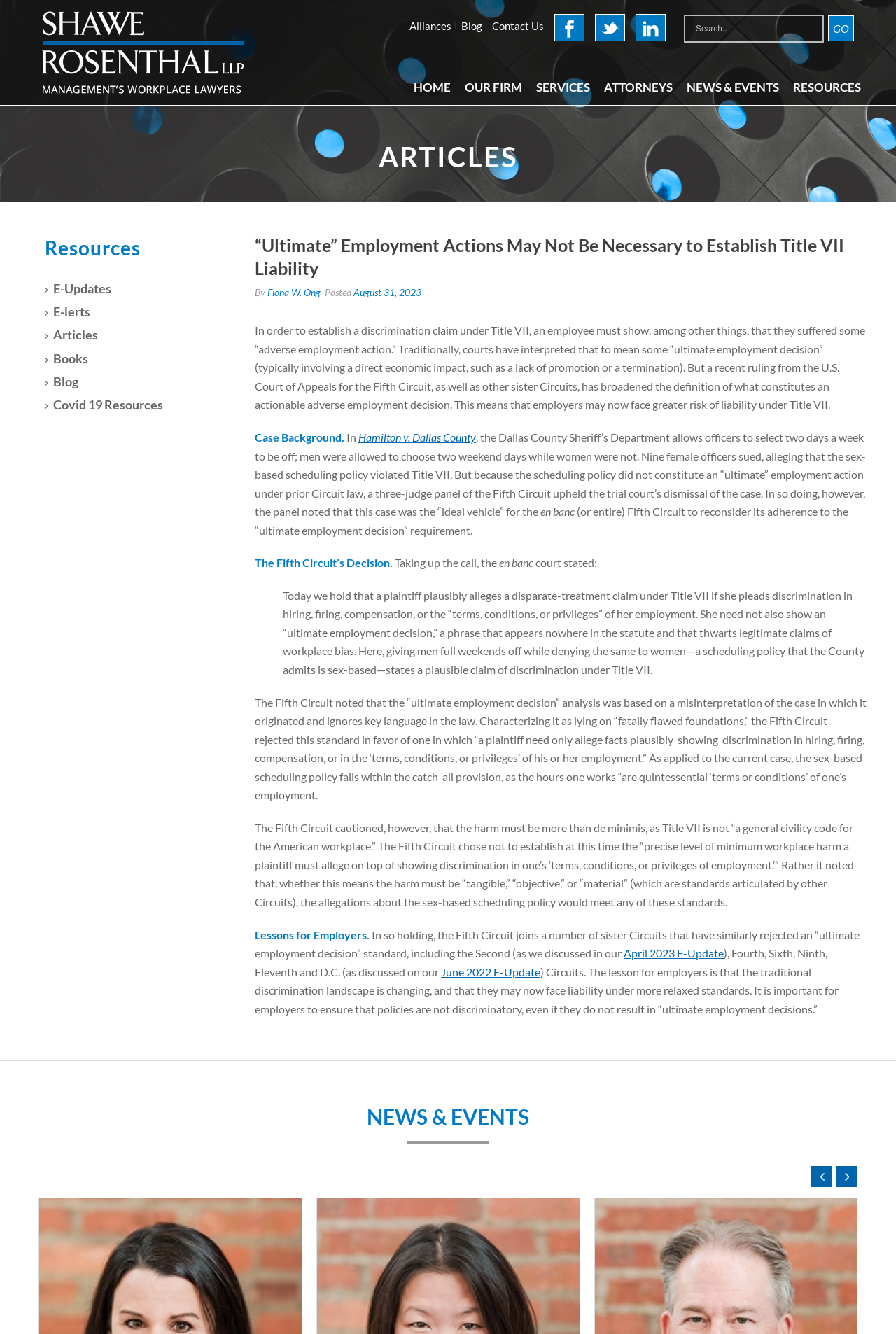Please answer the following question using a single word or phrase: 
What is the date of the article?

August 31, 2023